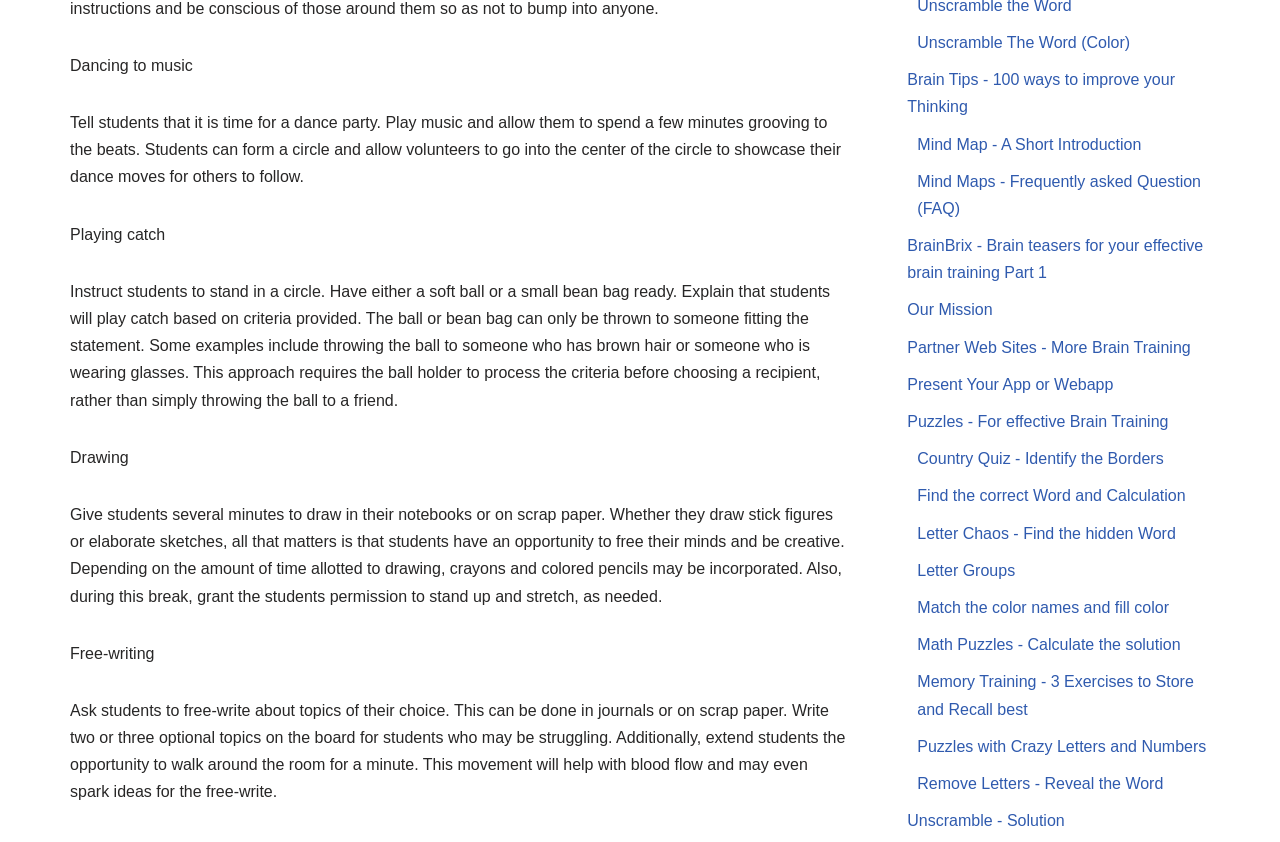Determine the bounding box coordinates of the element that should be clicked to execute the following command: "Read 'Our Mission' page".

[0.709, 0.358, 0.776, 0.378]